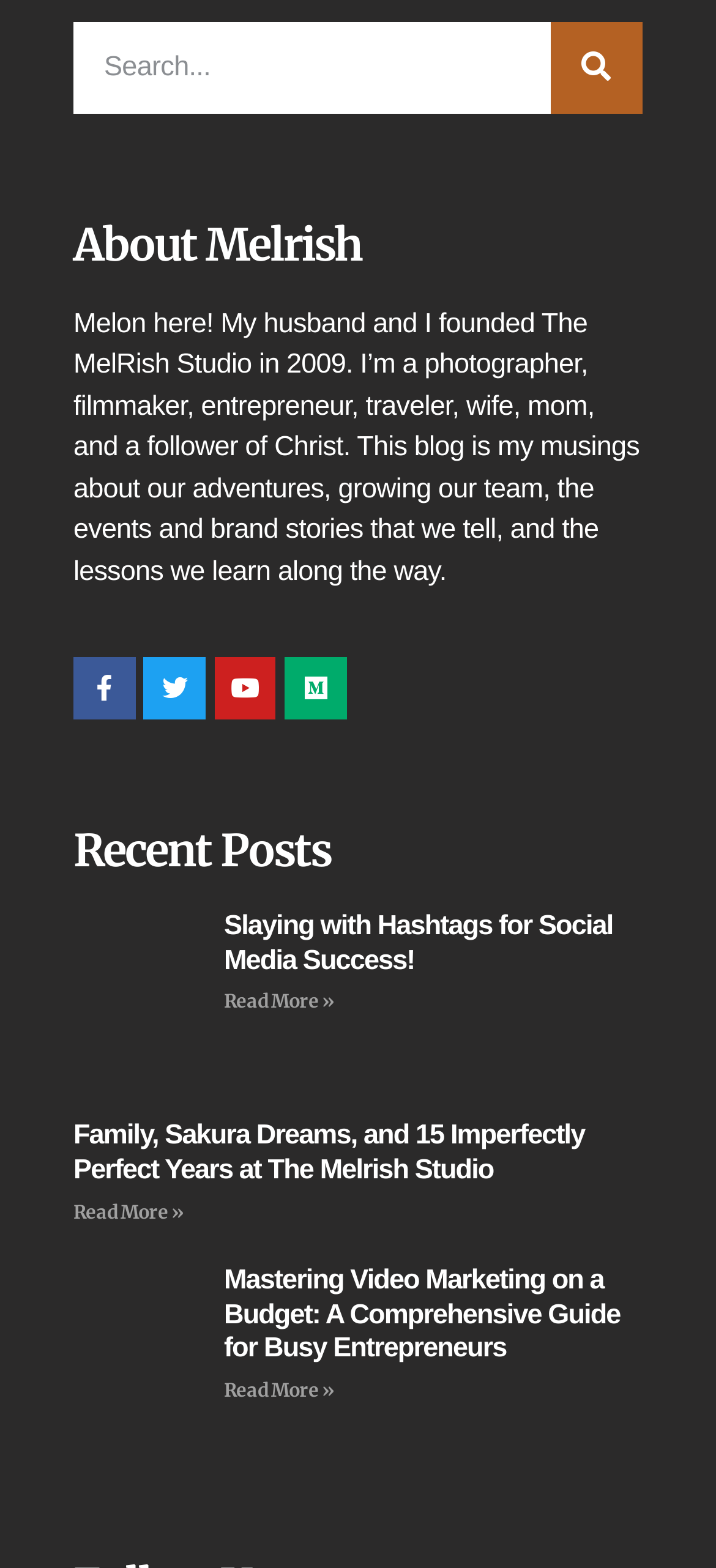What is the purpose of the 'Read more' links?
Based on the image, answer the question with as much detail as possible.

The purpose of the 'Read more' links can be inferred from their text and position. They are located below each post summary and contain the text 'Read More »', indicating that they lead to a more detailed version of the post.